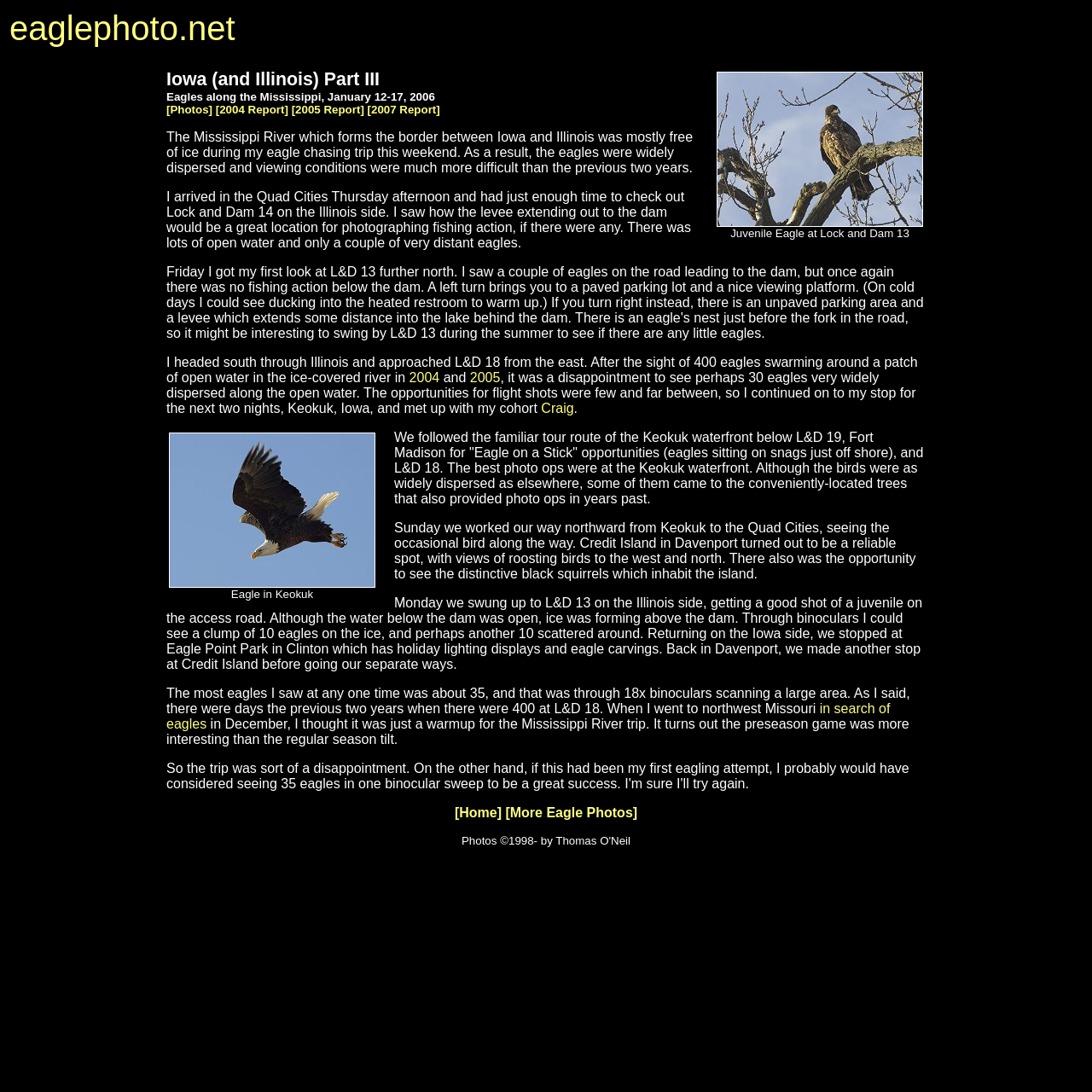How many eagles did the author see at one time?
Please respond to the question with a detailed and informative answer.

According to the text, the most eagles the author saw at any one time was about 35, and that was through 18x binoculars scanning a large area.